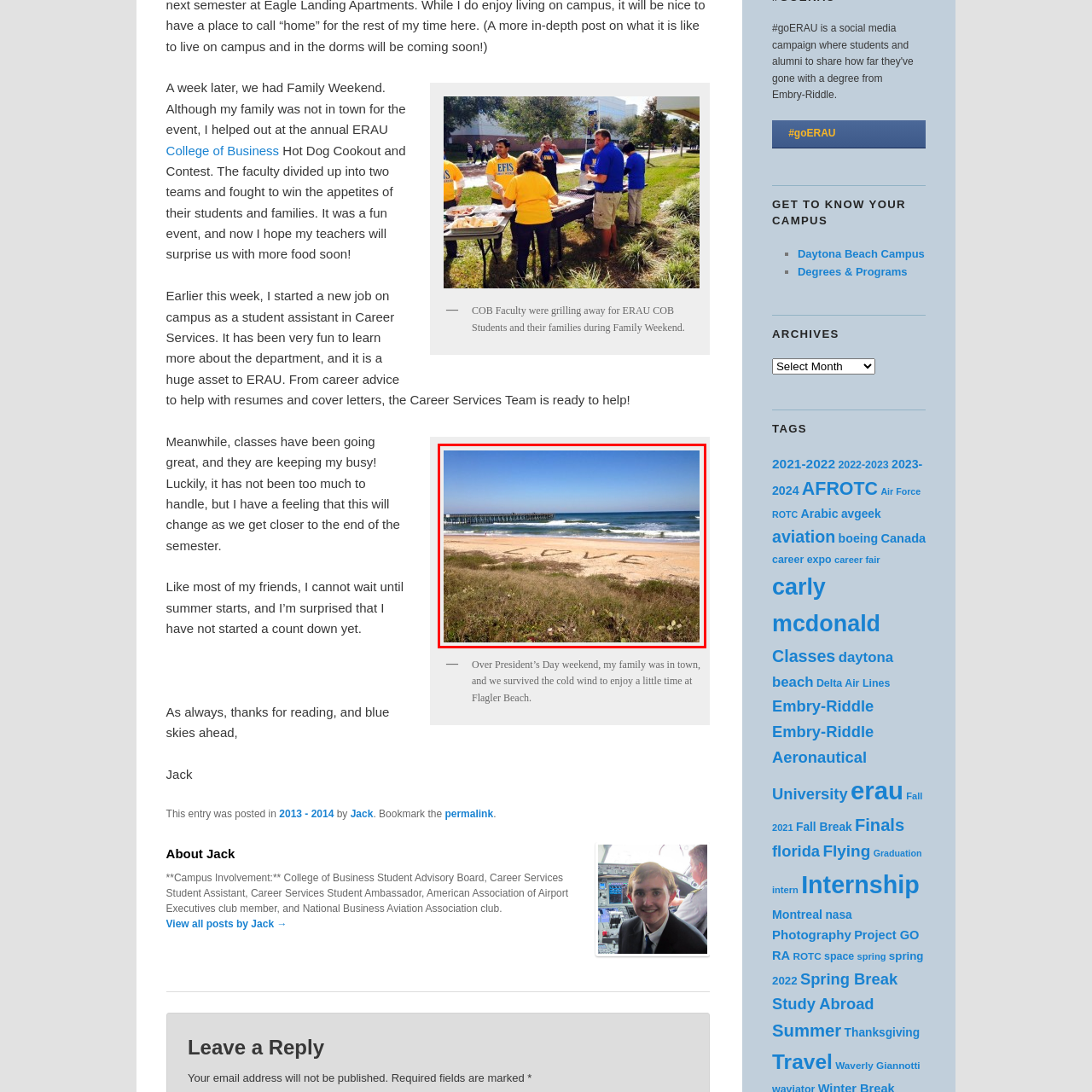Study the image surrounded by the red bounding box and respond as thoroughly as possible to the following question, using the image for reference: What type of structure stretches out into the water?

In the background of the image, I observe a long structure that extends from the shore into the water. Upon closer inspection, I notice that it is a wooden pier, which is often associated with leisurely activities such as fishing and strolling.